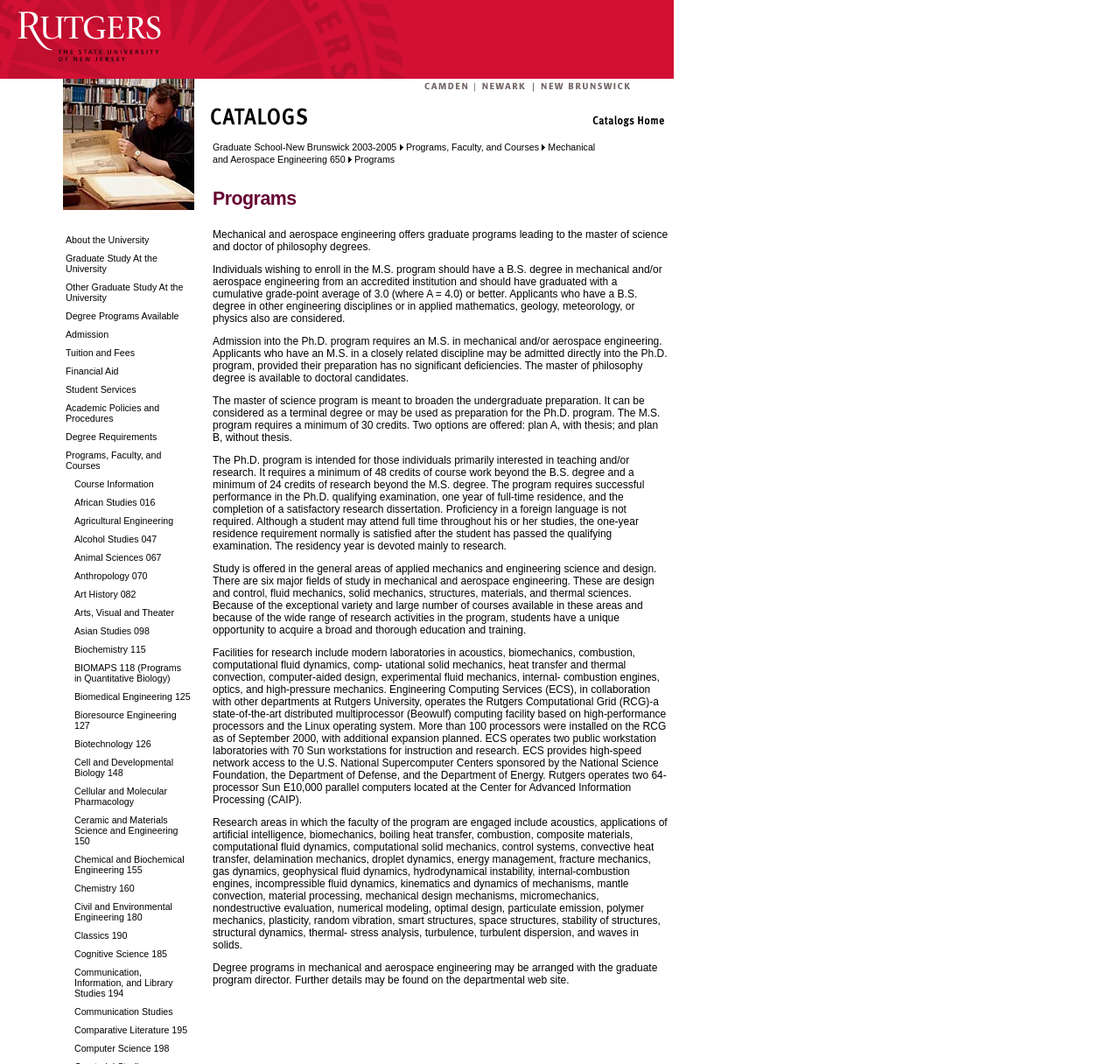Reply to the question with a single word or phrase:
How many links are there in the 'Programs, Faculty, and Courses' section?

1